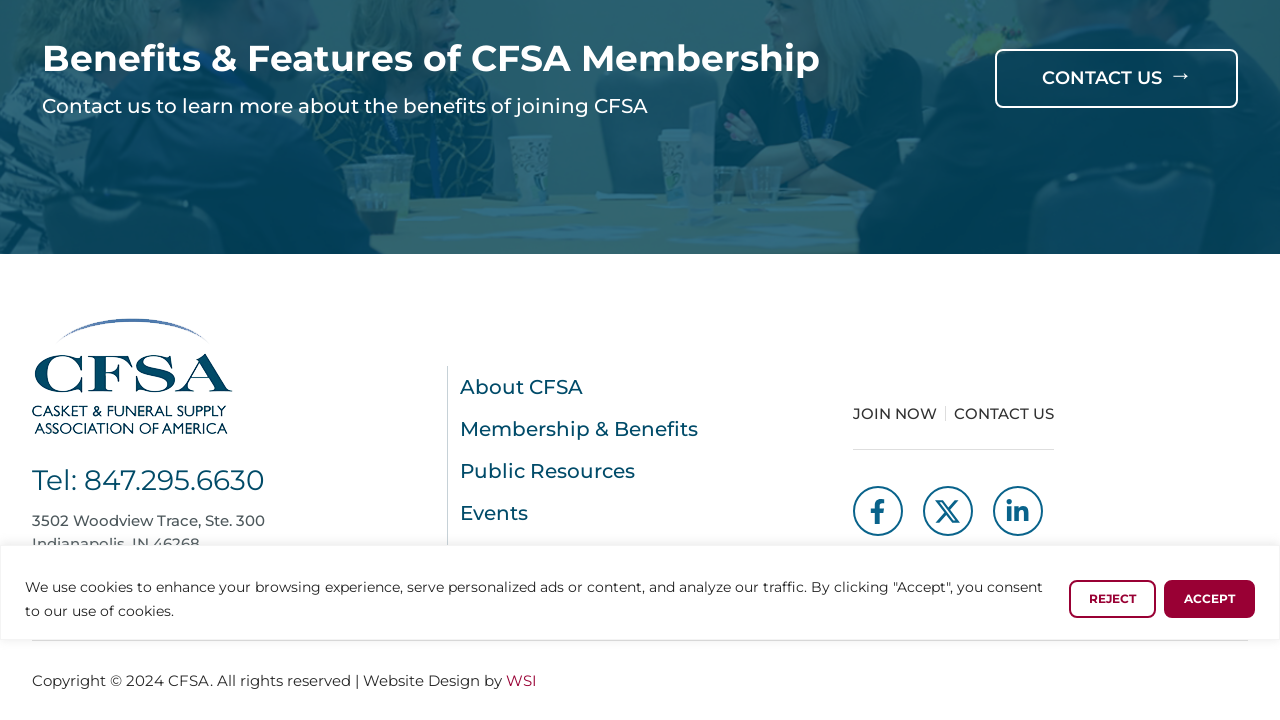Highlight the bounding box of the UI element that corresponds to this description: "alt="CFSA"".

[0.025, 0.442, 0.182, 0.606]